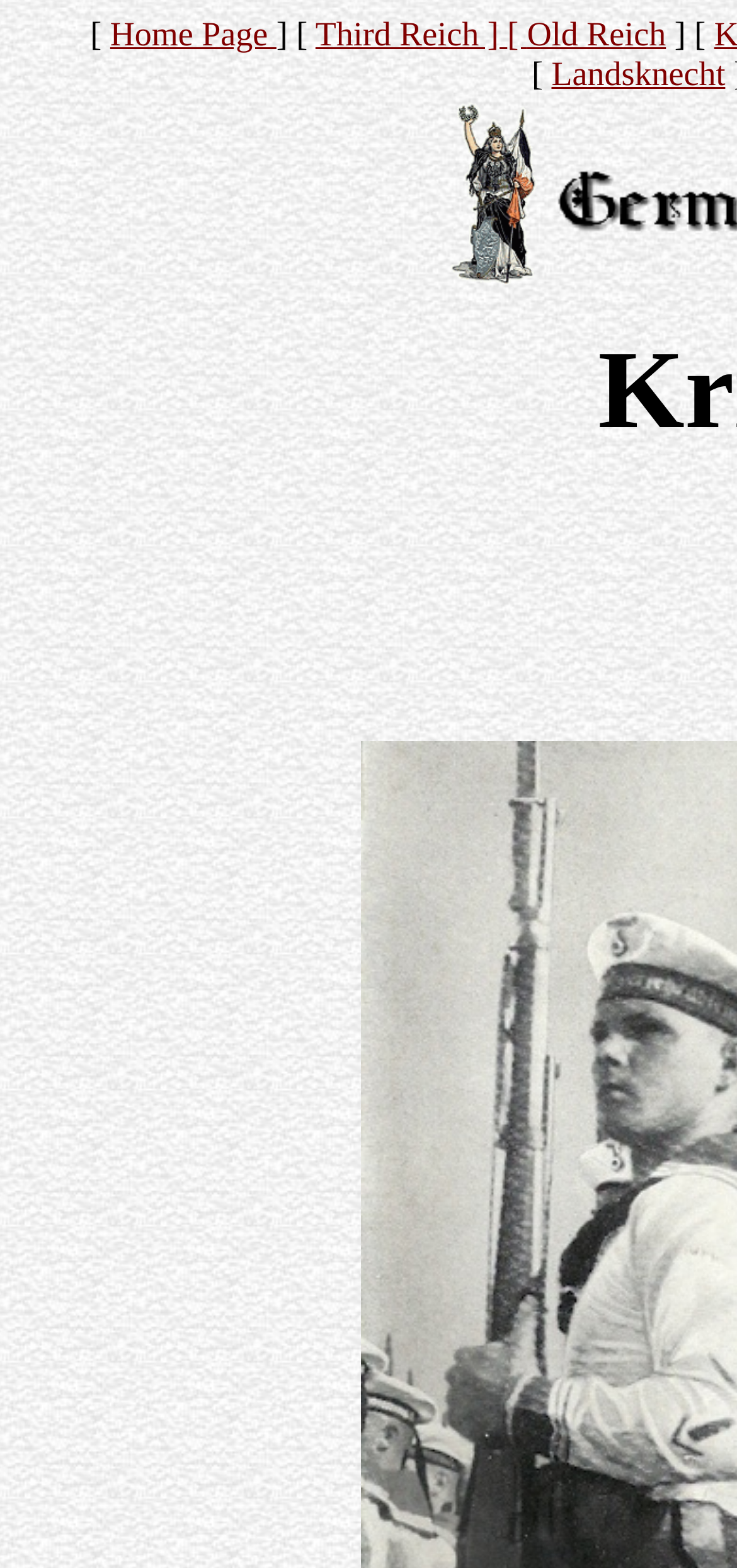What is the name of the image in the 'Kaiser Reich' table cell?
Please provide a single word or phrase as your answer based on the screenshot.

Kaiser Reich